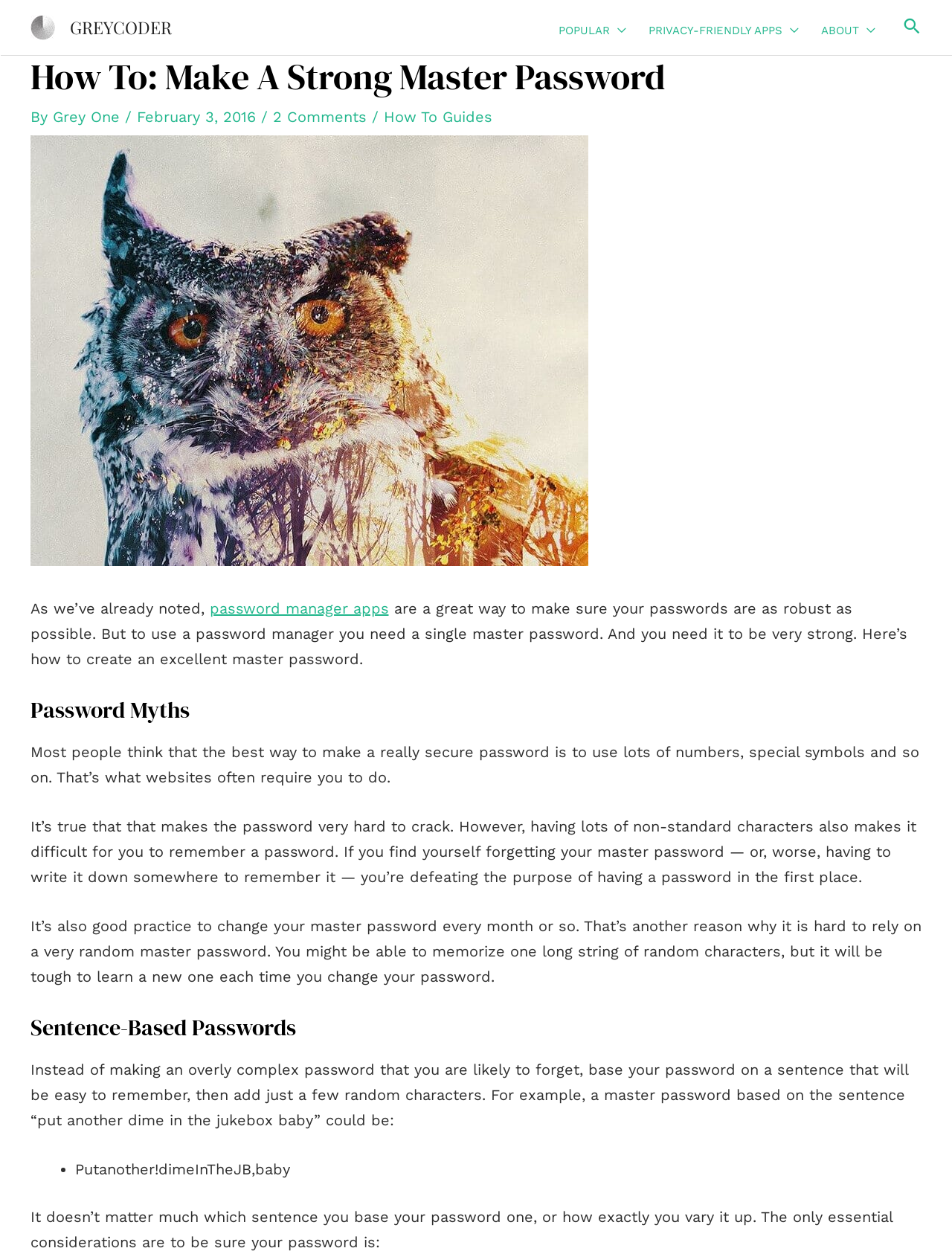What is the purpose of a password manager?
Please answer the question as detailed as possible.

According to the webpage, password manager apps are a great way to make sure your passwords are as robust as possible, which implies that the purpose of a password manager is to make passwords robust.